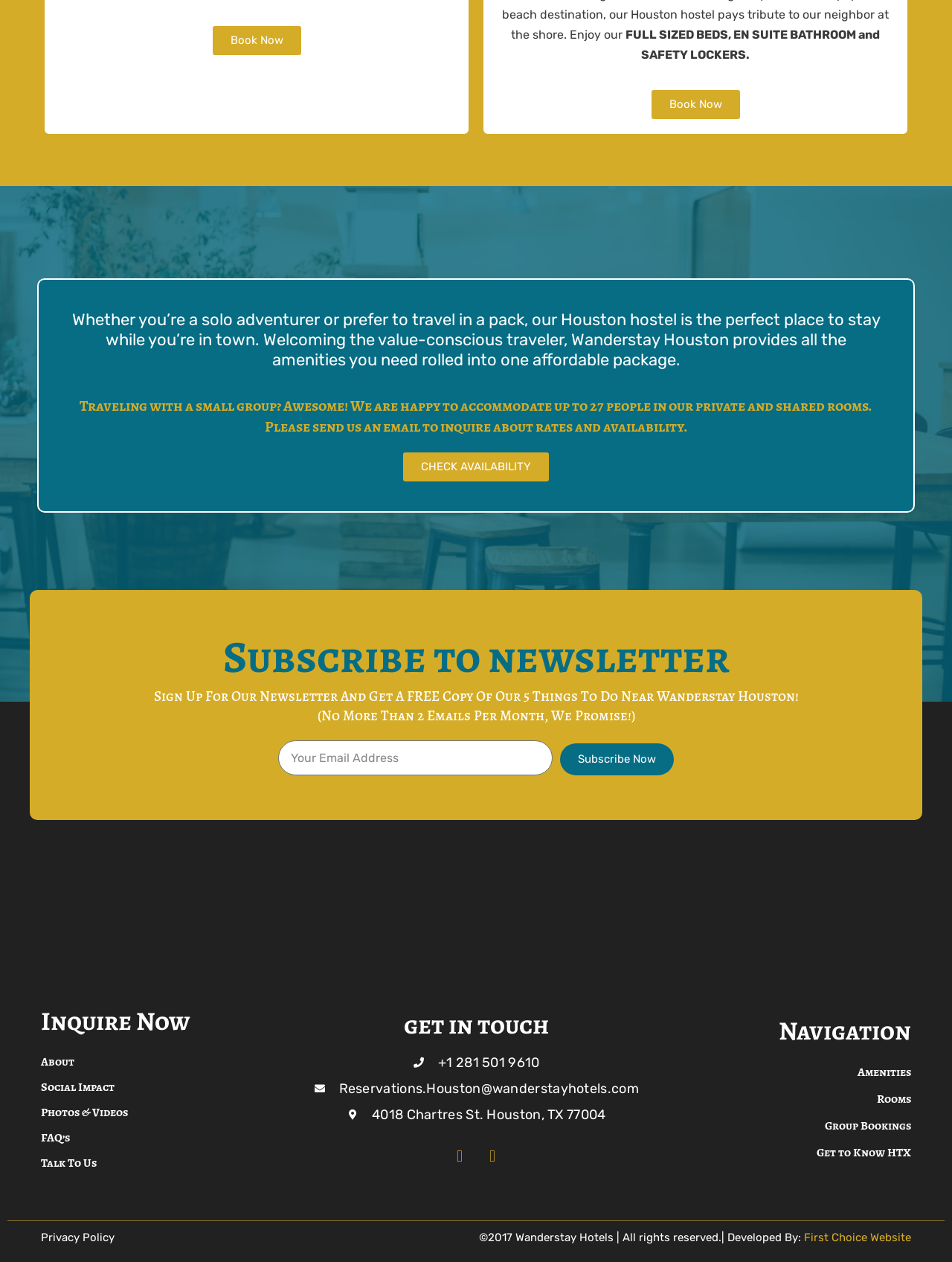Please give a succinct answer to the question in one word or phrase:
What is the purpose of the textbox with the label 'Your Email Address'?

to sign up for the newsletter